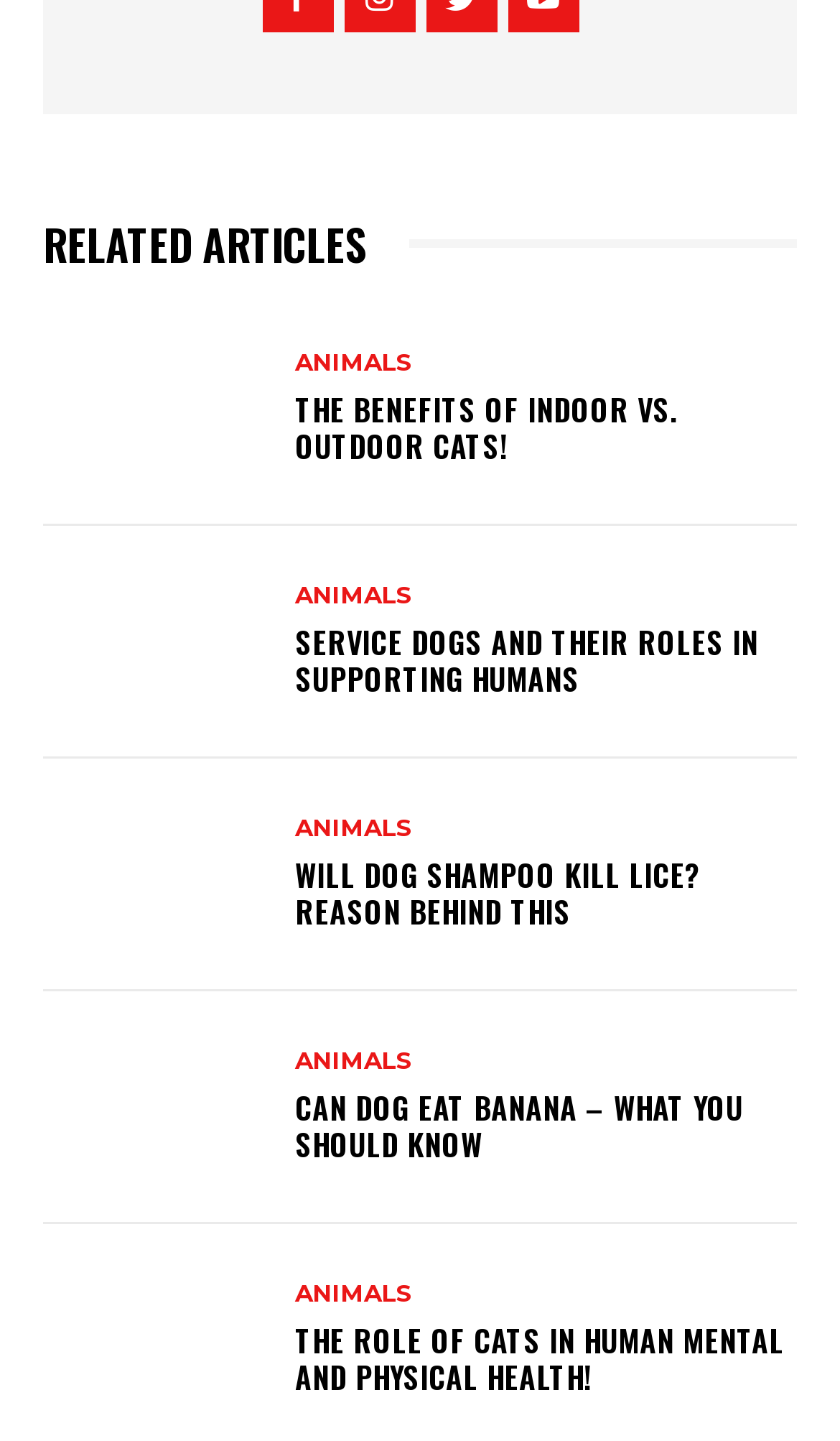Highlight the bounding box coordinates of the element that should be clicked to carry out the following instruction: "Explore the role of cats in human mental and physical health". The coordinates must be given as four float numbers ranging from 0 to 1, i.e., [left, top, right, bottom].

[0.351, 0.919, 0.944, 0.969]